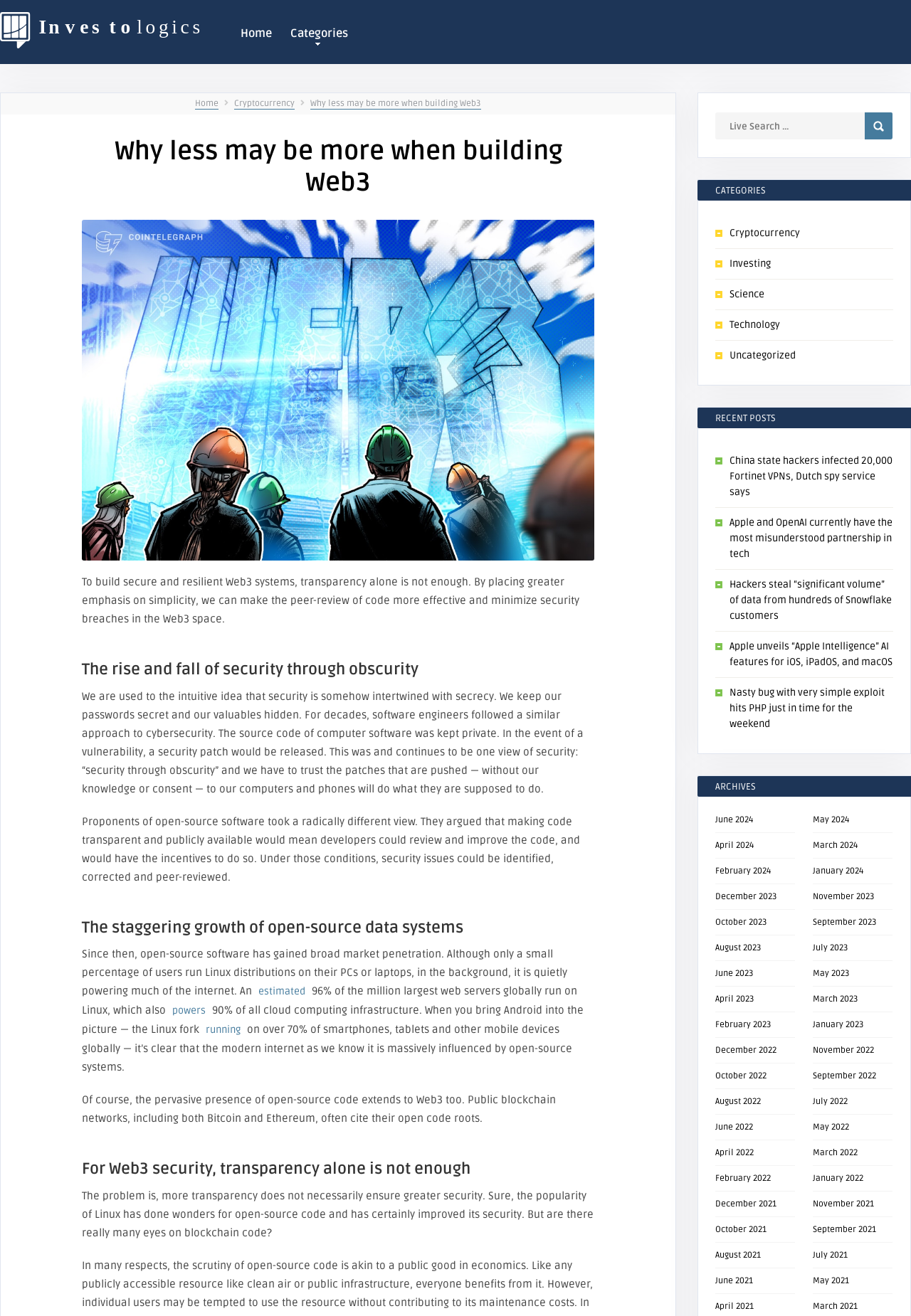Using the description "Cryptocurrency", predict the bounding box of the relevant HTML element.

[0.801, 0.172, 0.878, 0.182]